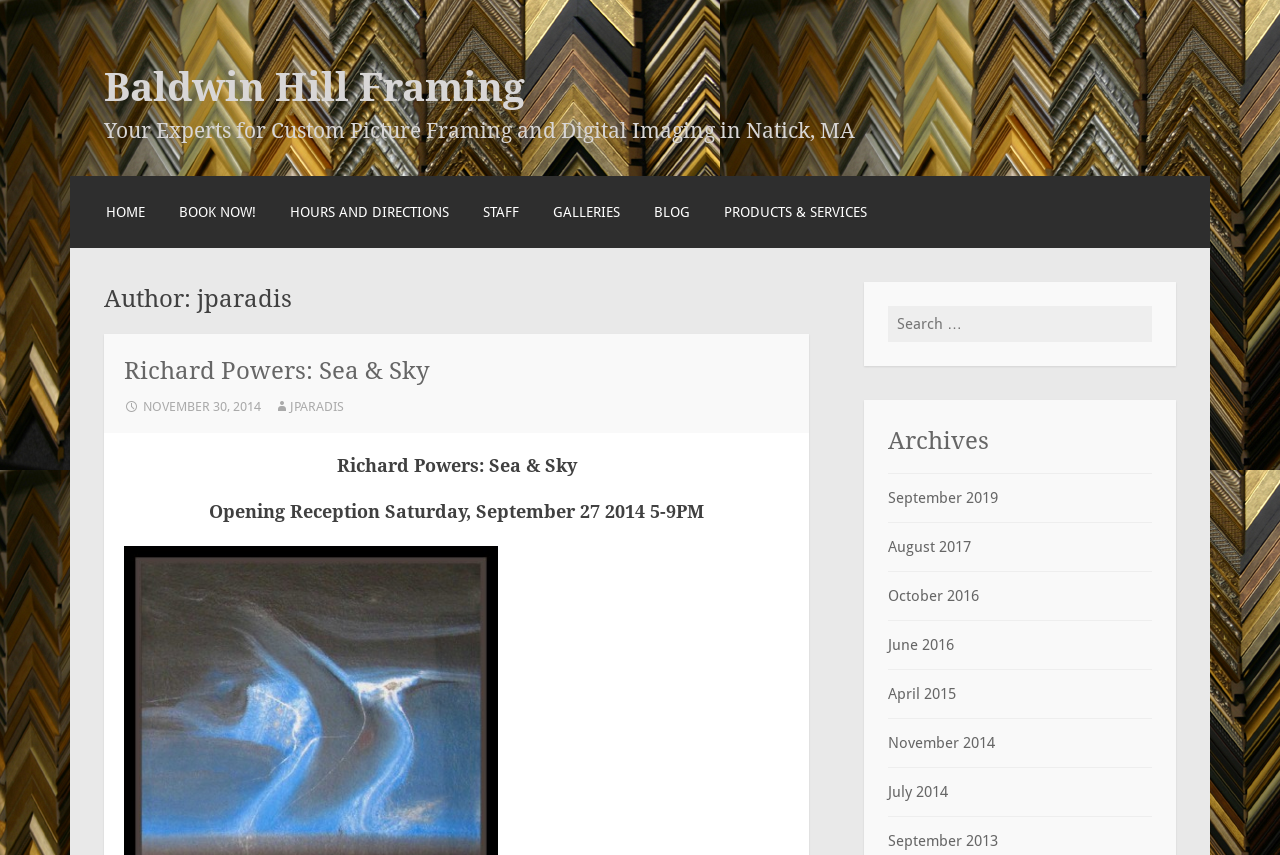What is the purpose of the search box?
Carefully analyze the image and provide a thorough answer to the question.

The purpose of the search box can be found in the StaticText element 'Search for:' which is located above the search box with a bounding box coordinate of [0.693, 0.36, 0.729, 0.41]. The search box allows users to search for specific content on the webpage.